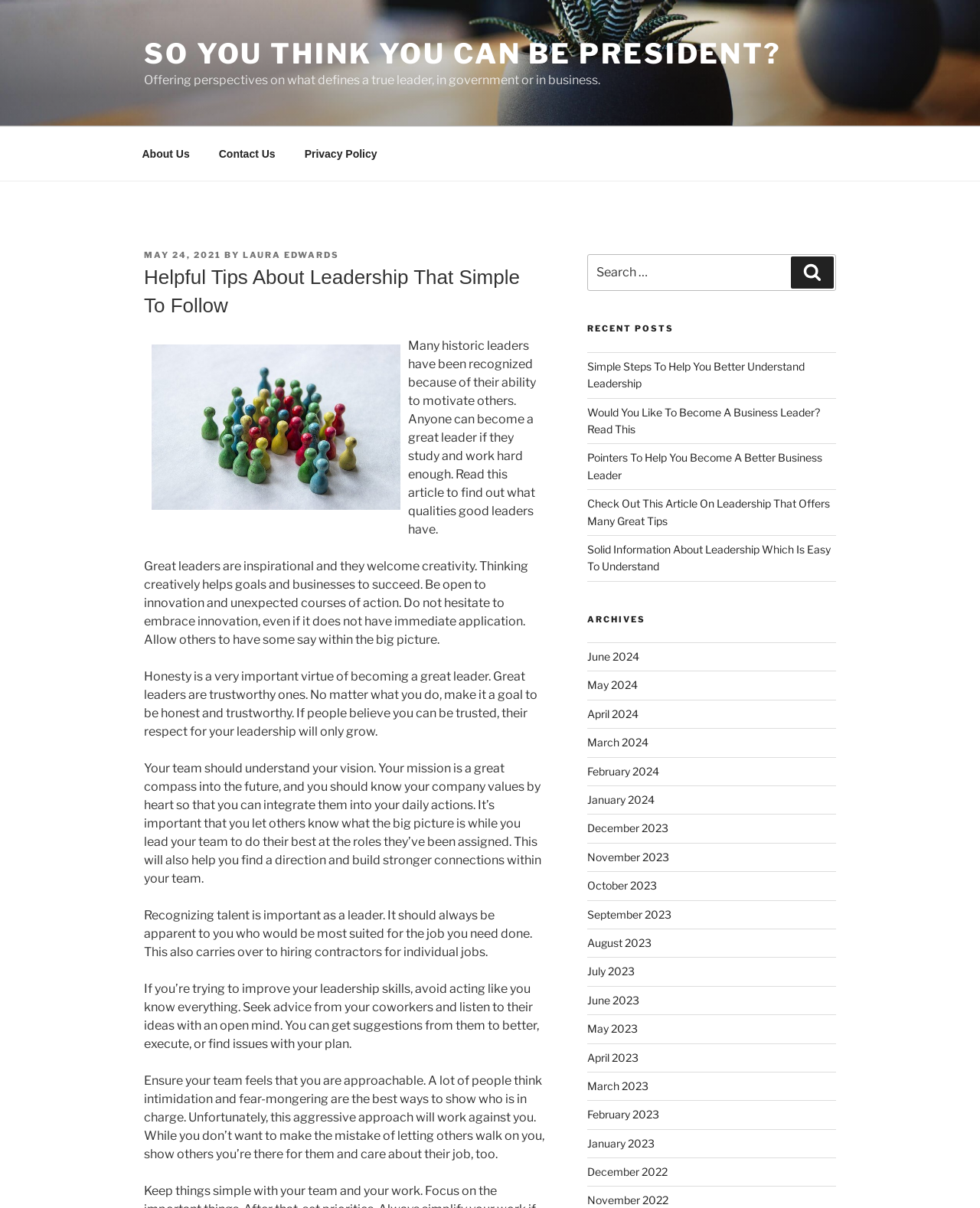Use a single word or phrase to answer the question:
What is the date of the article?

May 24, 2021